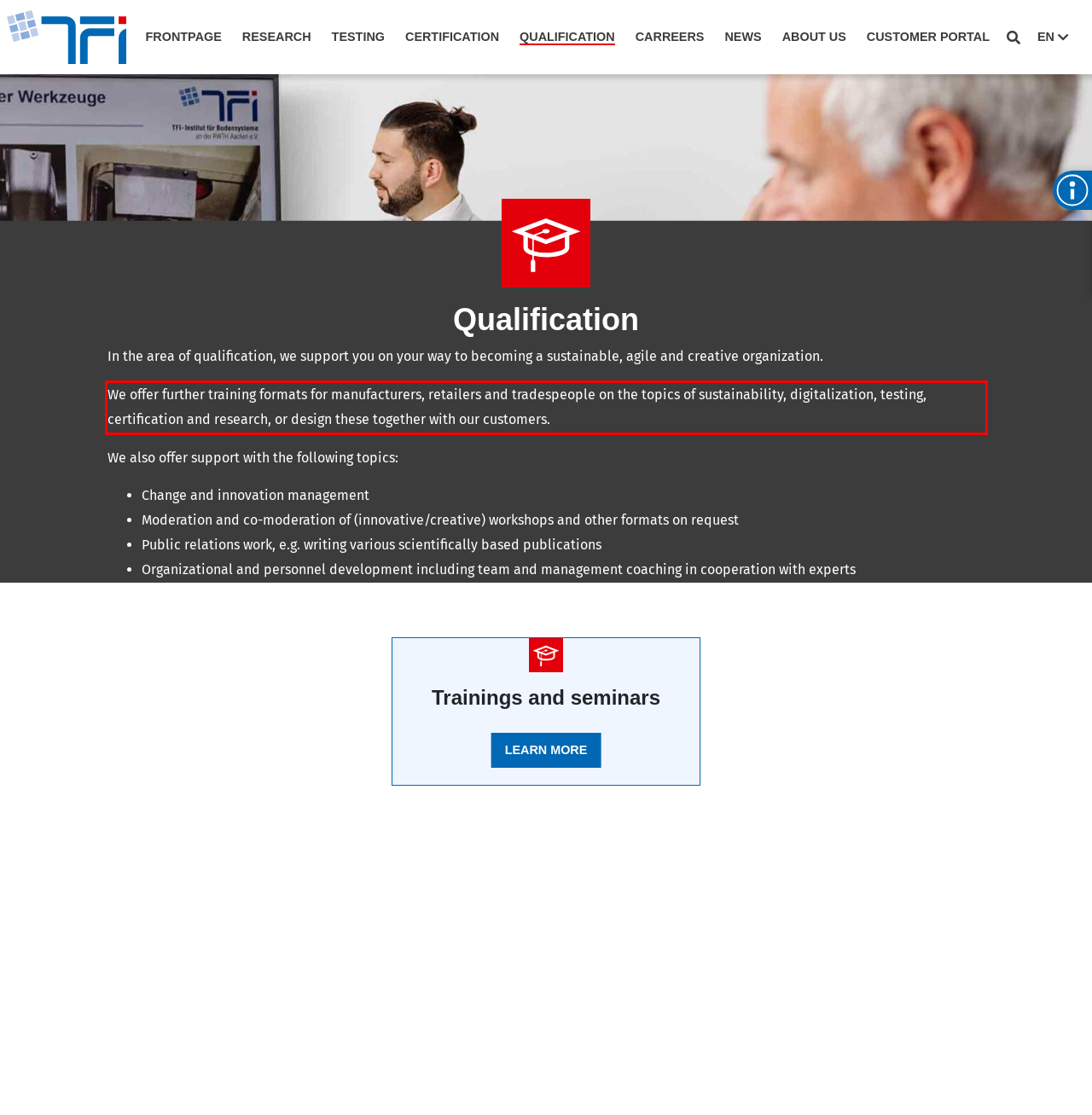Perform OCR on the text inside the red-bordered box in the provided screenshot and output the content.

We offer further training formats for manufacturers, retailers and tradespeople on the topics of sustainability, digitalization, testing, certification and research, or design these together with our customers.